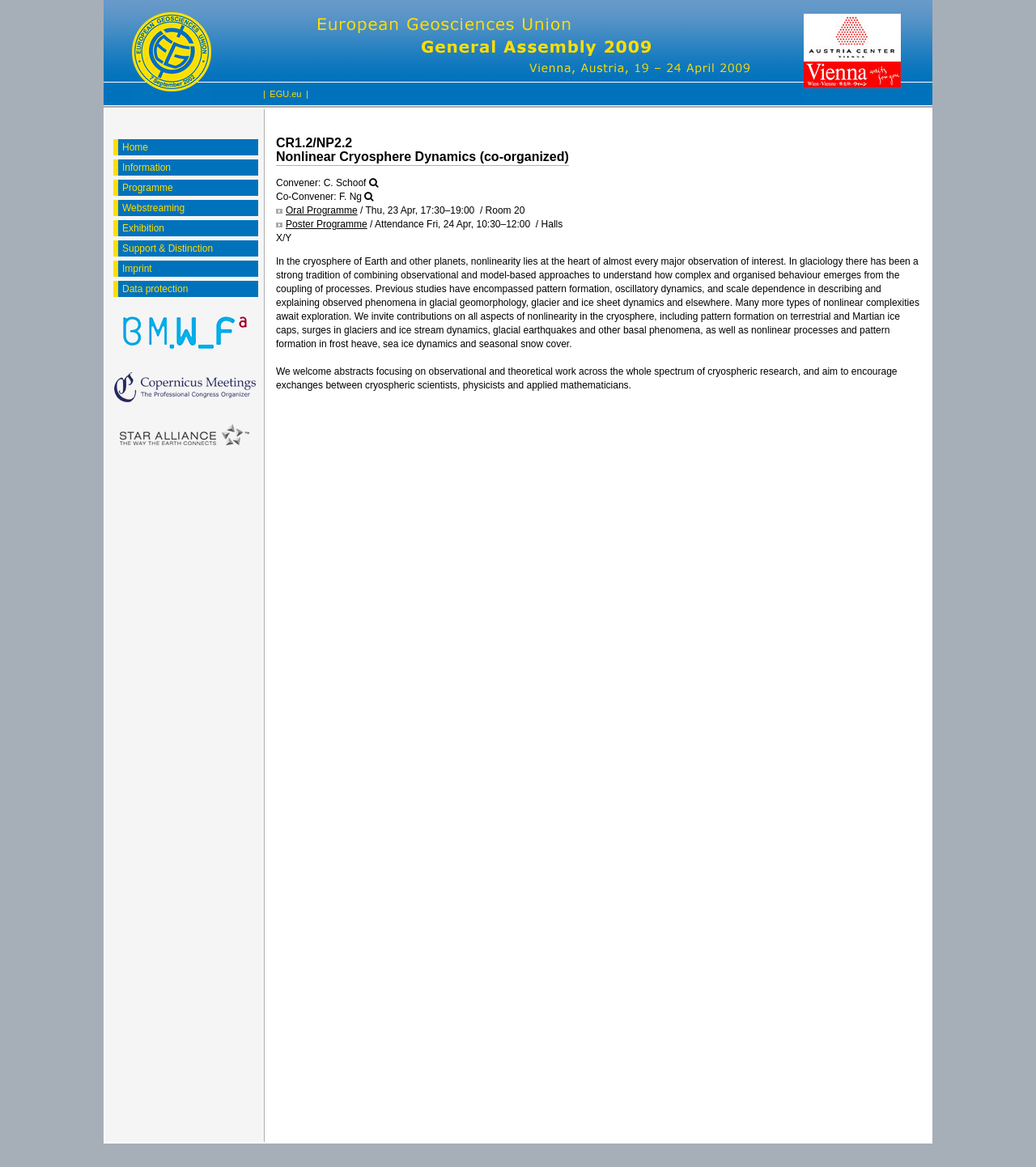What is the date of the oral programme for session CR1.2/NP2.2?
Please ensure your answer to the question is detailed and covers all necessary aspects.

By analyzing the webpage, I found the section 'CR1.2/NP2.2 Nonlinear Cryosphere Dynamics (co-organized)' which mentions the oral programme schedule as 'Thu, 23 Apr, 17:30–19:00'.